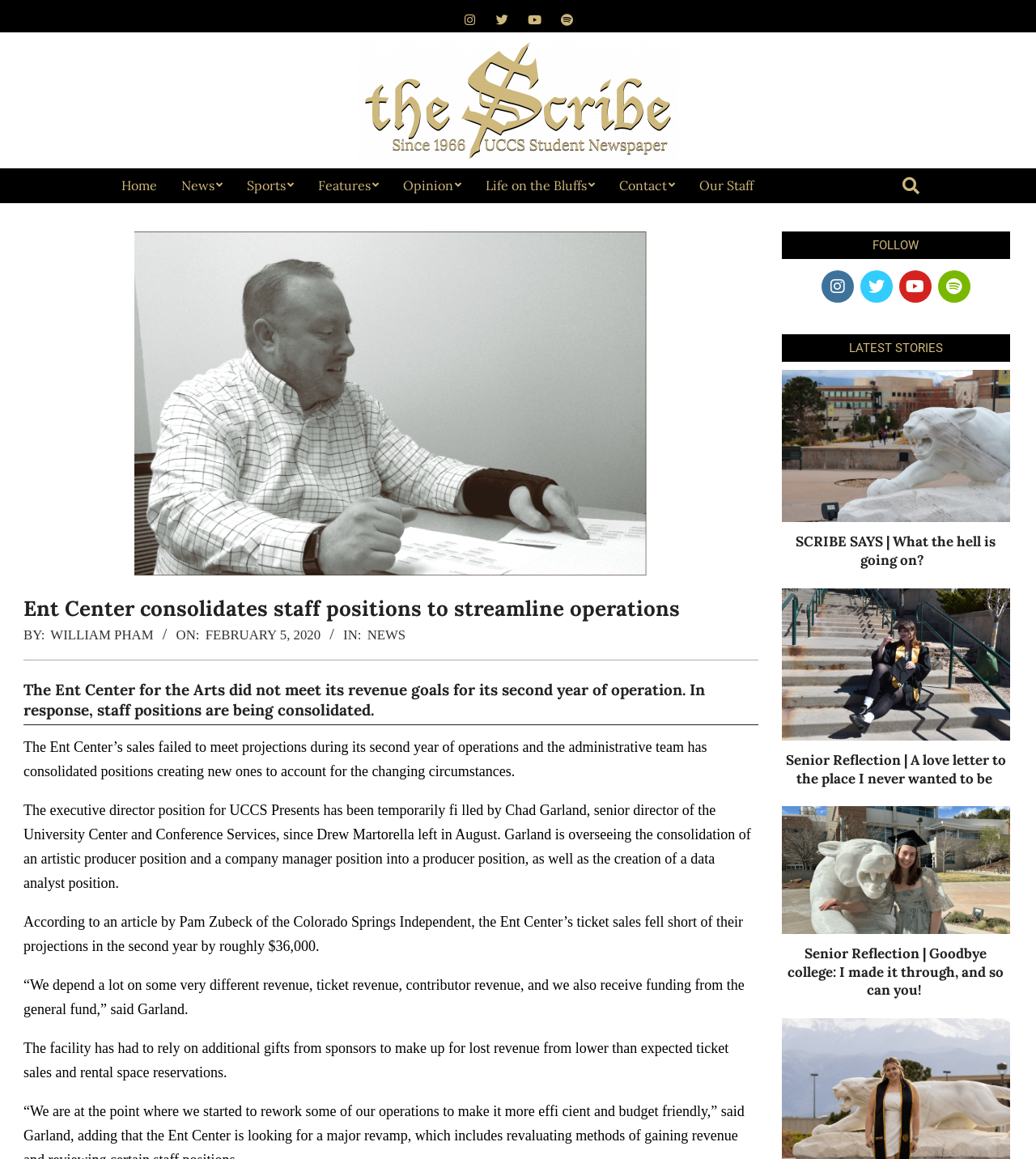Identify the bounding box coordinates of the clickable region required to complete the instruction: "Read the latest news". The coordinates should be given as four float numbers within the range of 0 and 1, i.e., [left, top, right, bottom].

[0.754, 0.319, 0.975, 0.451]